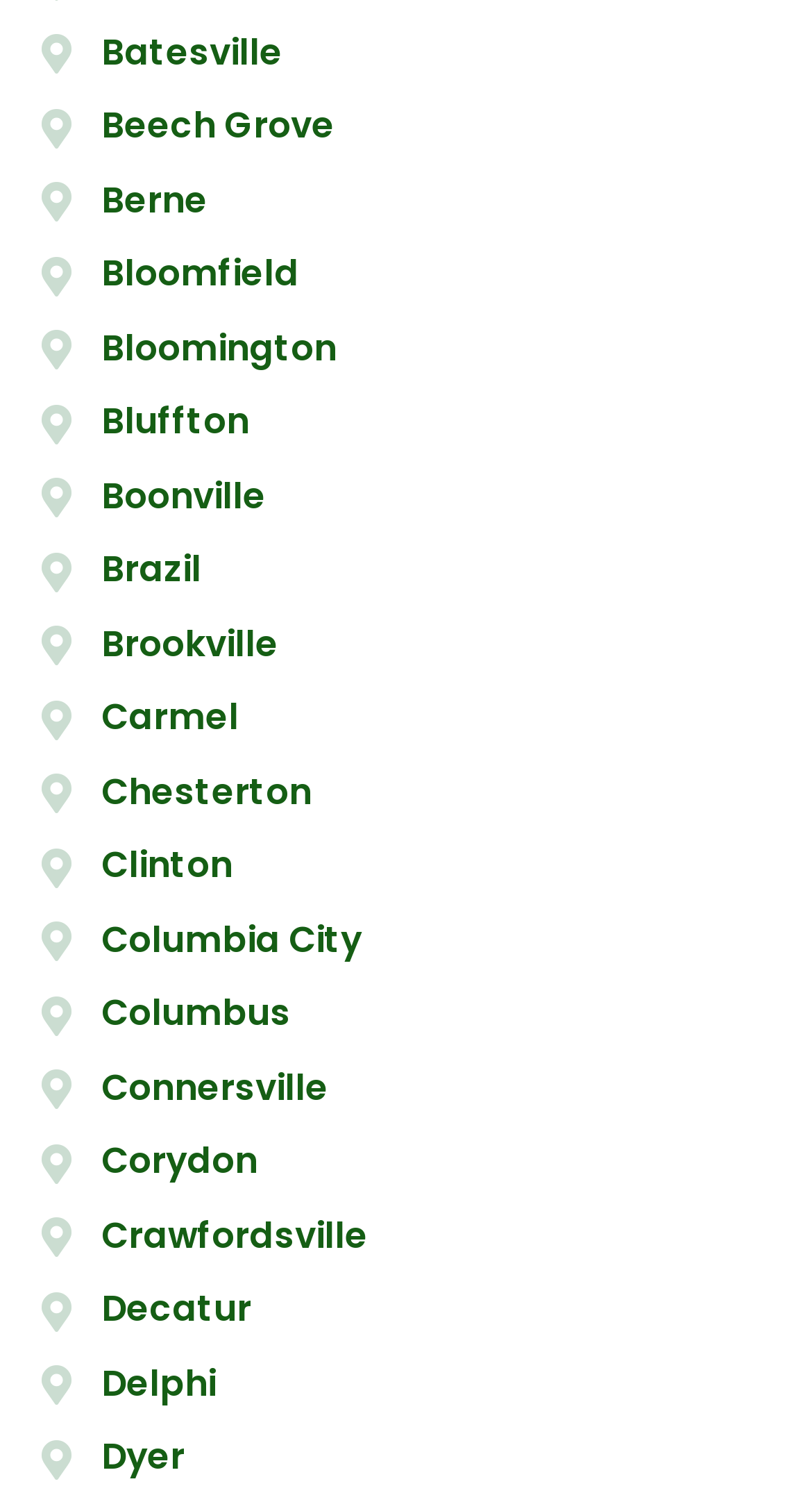Find the bounding box coordinates of the element's region that should be clicked in order to follow the given instruction: "visit Batesville". The coordinates should consist of four float numbers between 0 and 1, i.e., [left, top, right, bottom].

[0.051, 0.018, 0.949, 0.053]